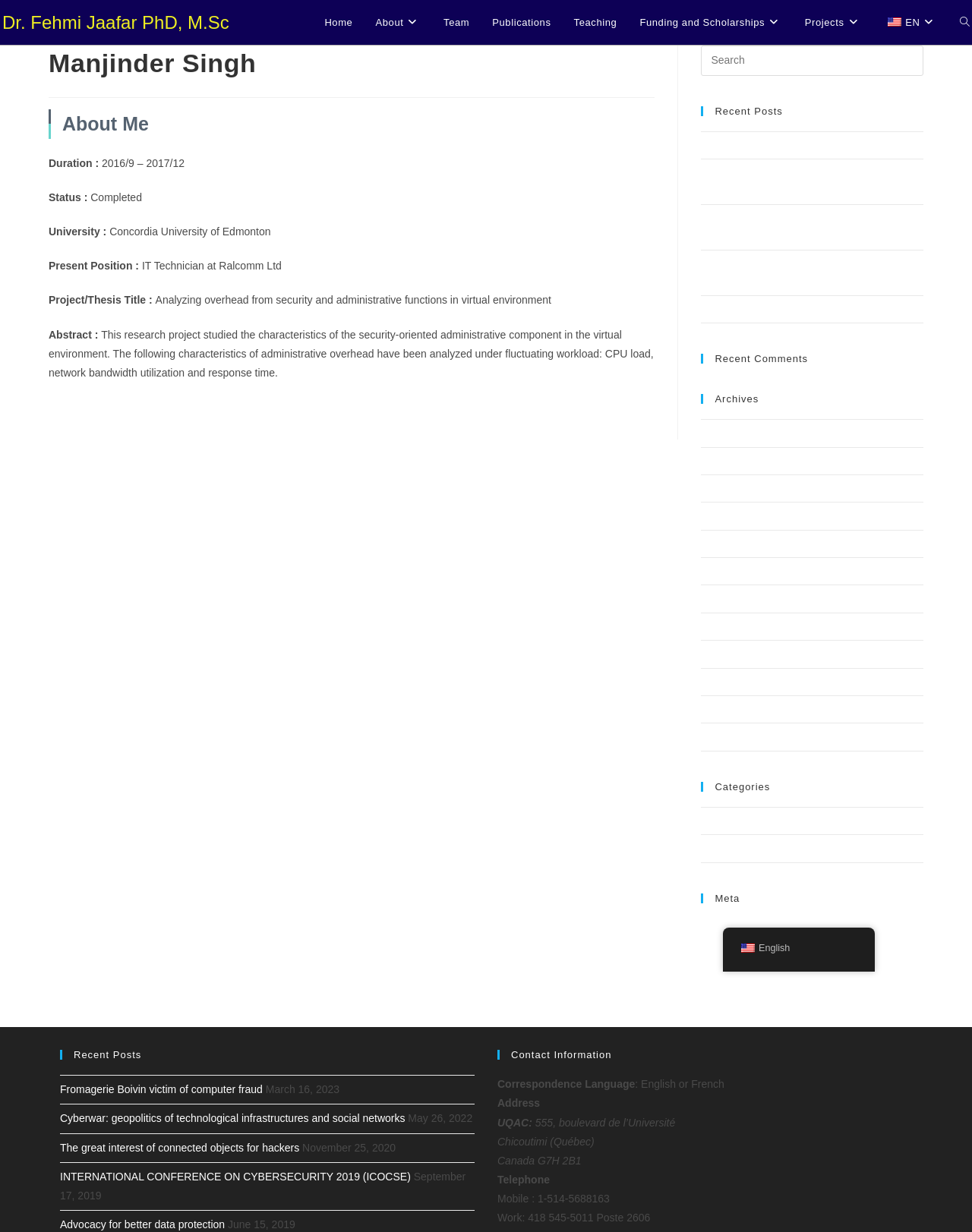Please locate the bounding box coordinates of the region I need to click to follow this instruction: "Search this website".

[0.721, 0.037, 0.95, 0.062]